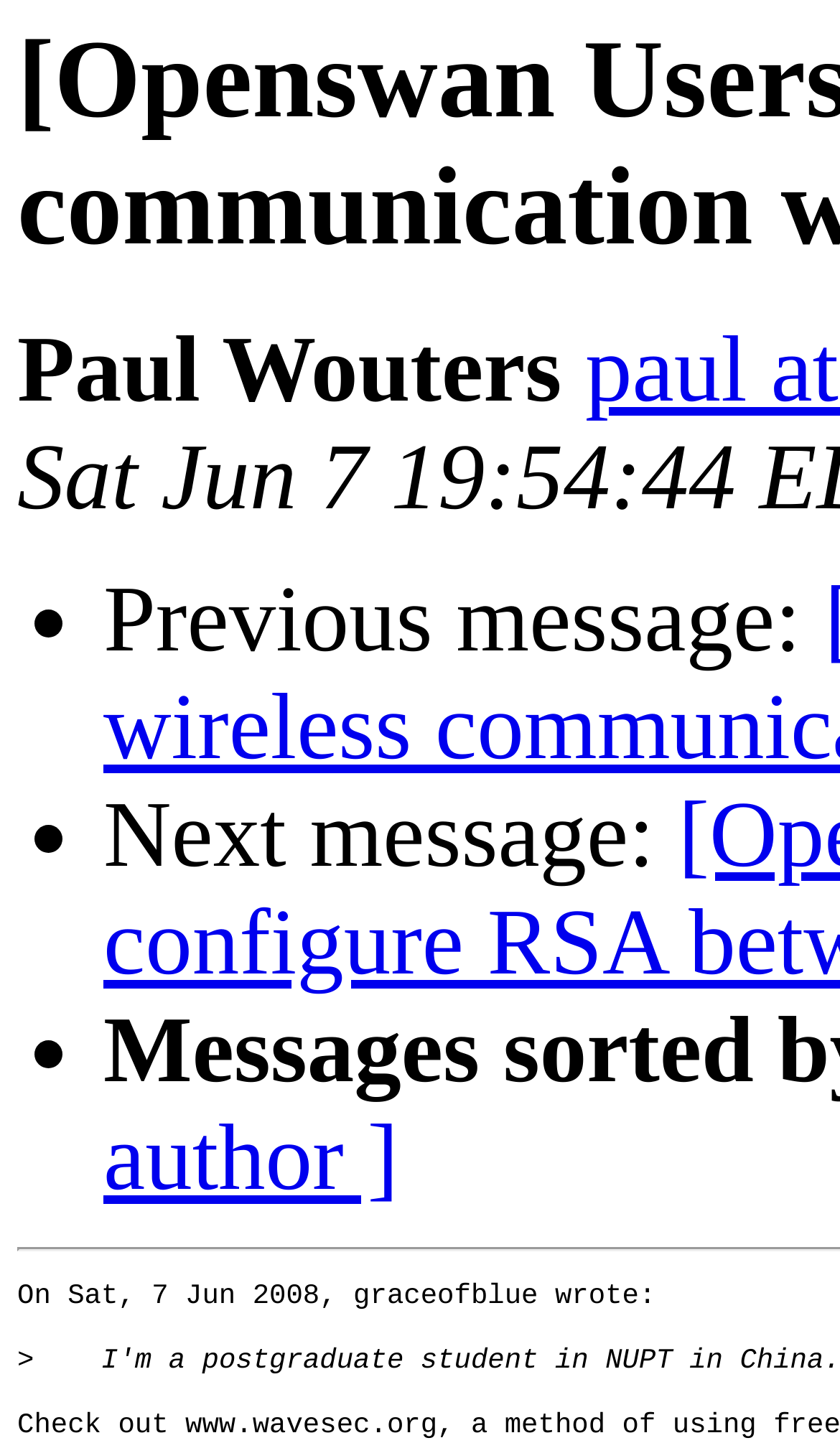What is the date mentioned in the message?
Utilize the information in the image to give a detailed answer to the question.

I found the date mentioned in the static text element 'On Sat, 7 Jun 2008, graceofblue wrote:

>' which suggests that it is the date when the message was written.